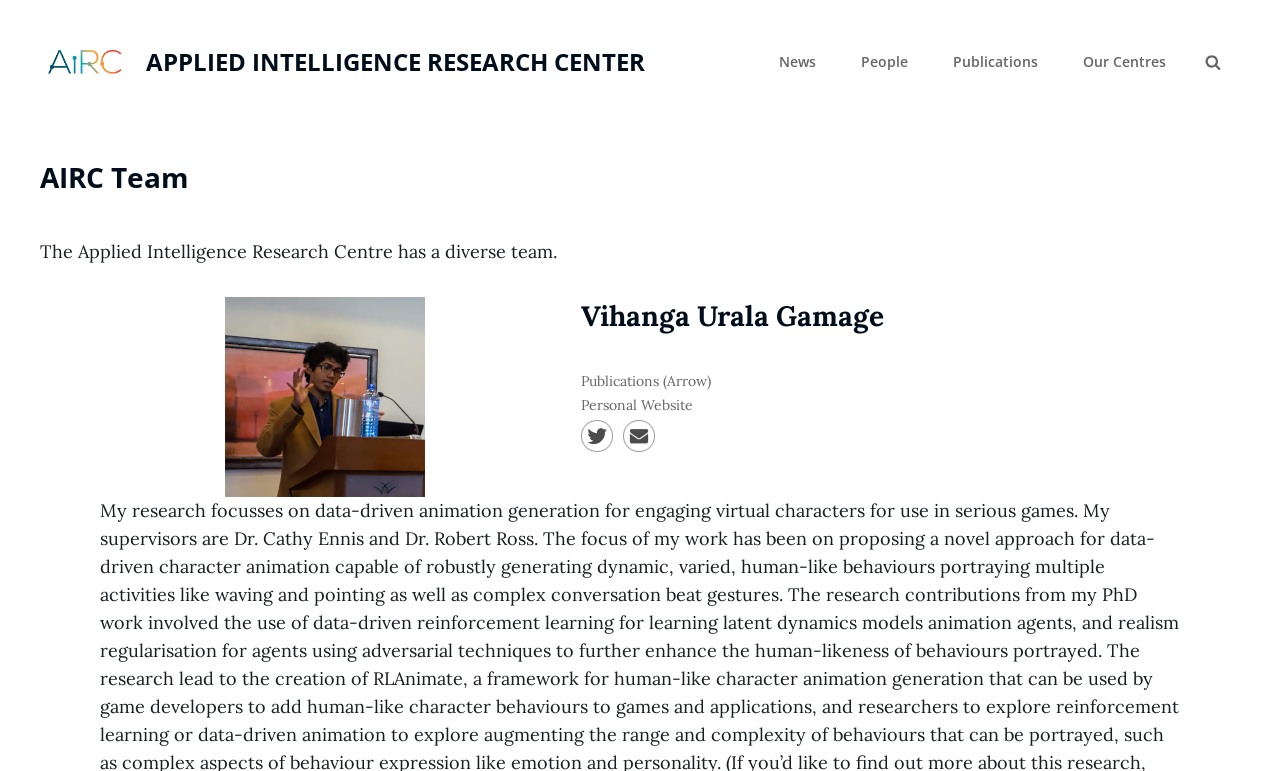Please identify the bounding box coordinates of the element that needs to be clicked to execute the following command: "go to Applied Intelligence Research Center". Provide the bounding box using four float numbers between 0 and 1, formatted as [left, top, right, bottom].

[0.035, 0.045, 0.098, 0.115]